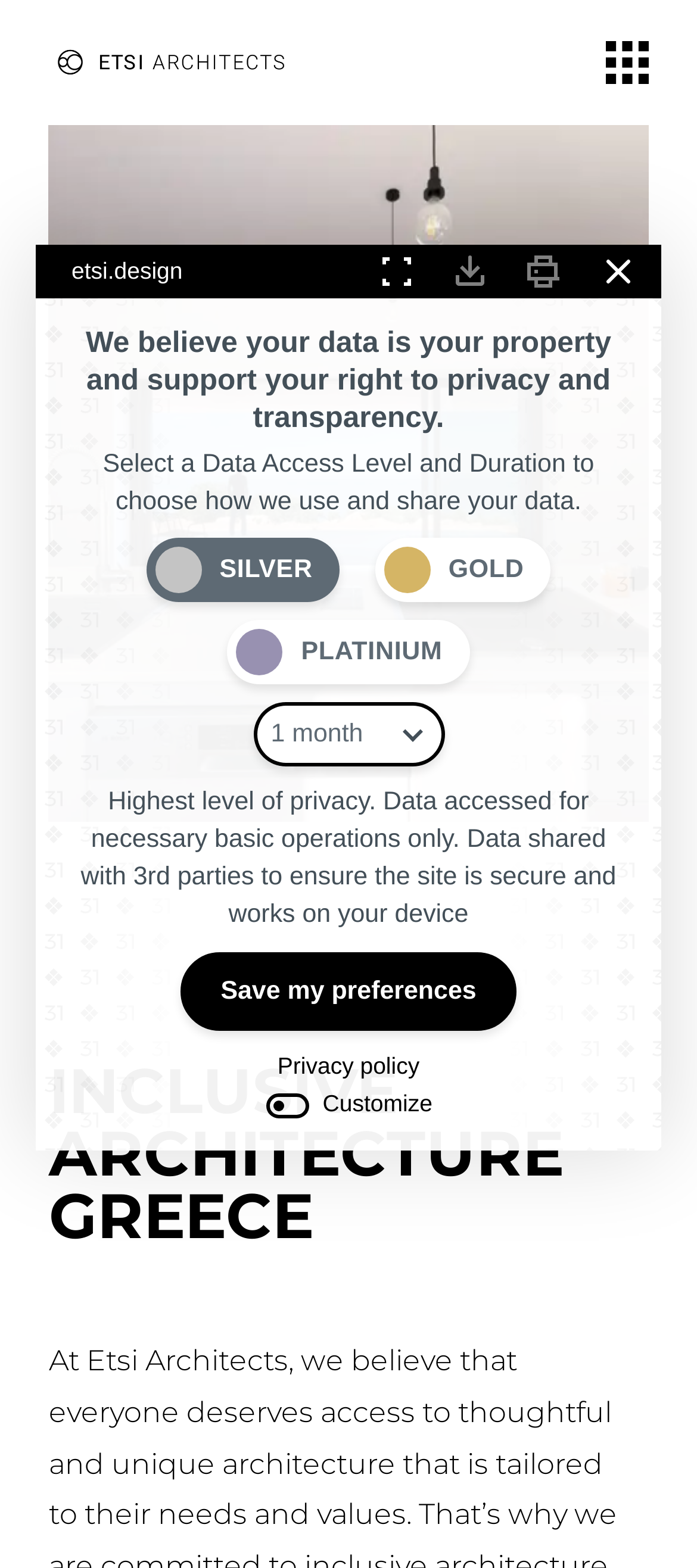What is the purpose of the alert dialog?
Please provide an in-depth and detailed response to the question.

The alert dialog is a modal window that appears on the webpage, and it contains a message about data privacy and transparency. It asks the user to select a data access level and duration to choose how the website uses and shares their data.